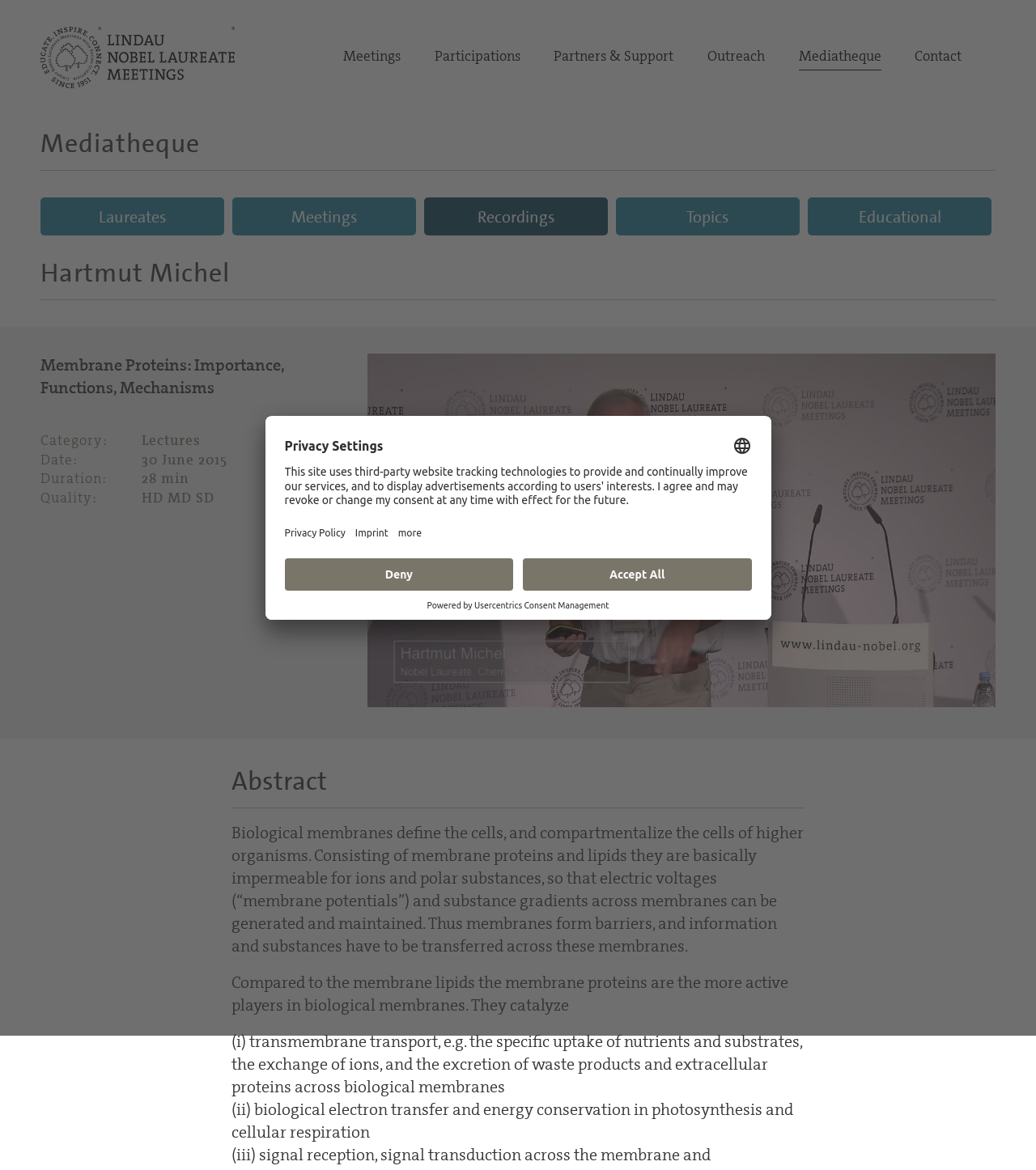Find the bounding box coordinates of the area to click in order to follow the instruction: "Click on the 'Lindau Nobel' link".

[0.039, 0.023, 0.227, 0.075]